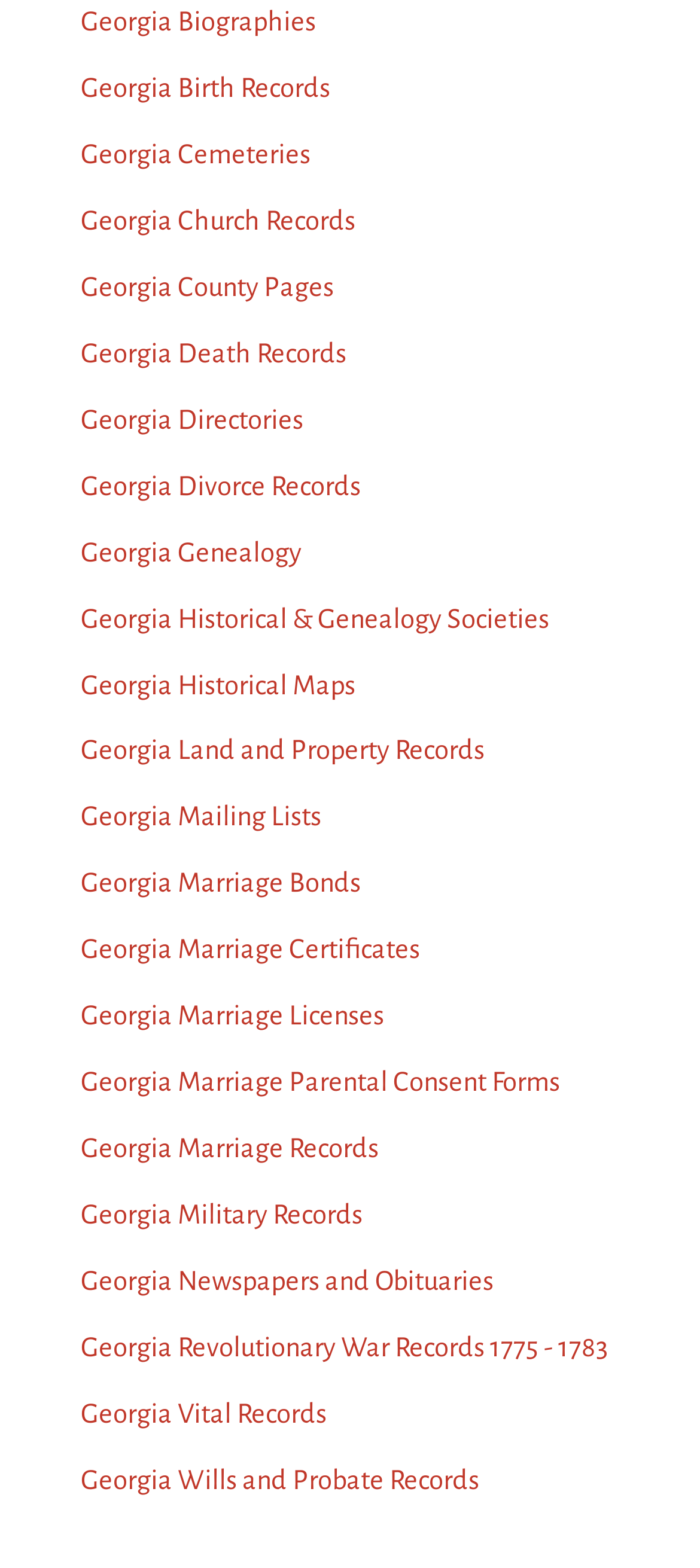Indicate the bounding box coordinates of the clickable region to achieve the following instruction: "Access Georgia Vital Records."

[0.115, 0.892, 0.467, 0.911]